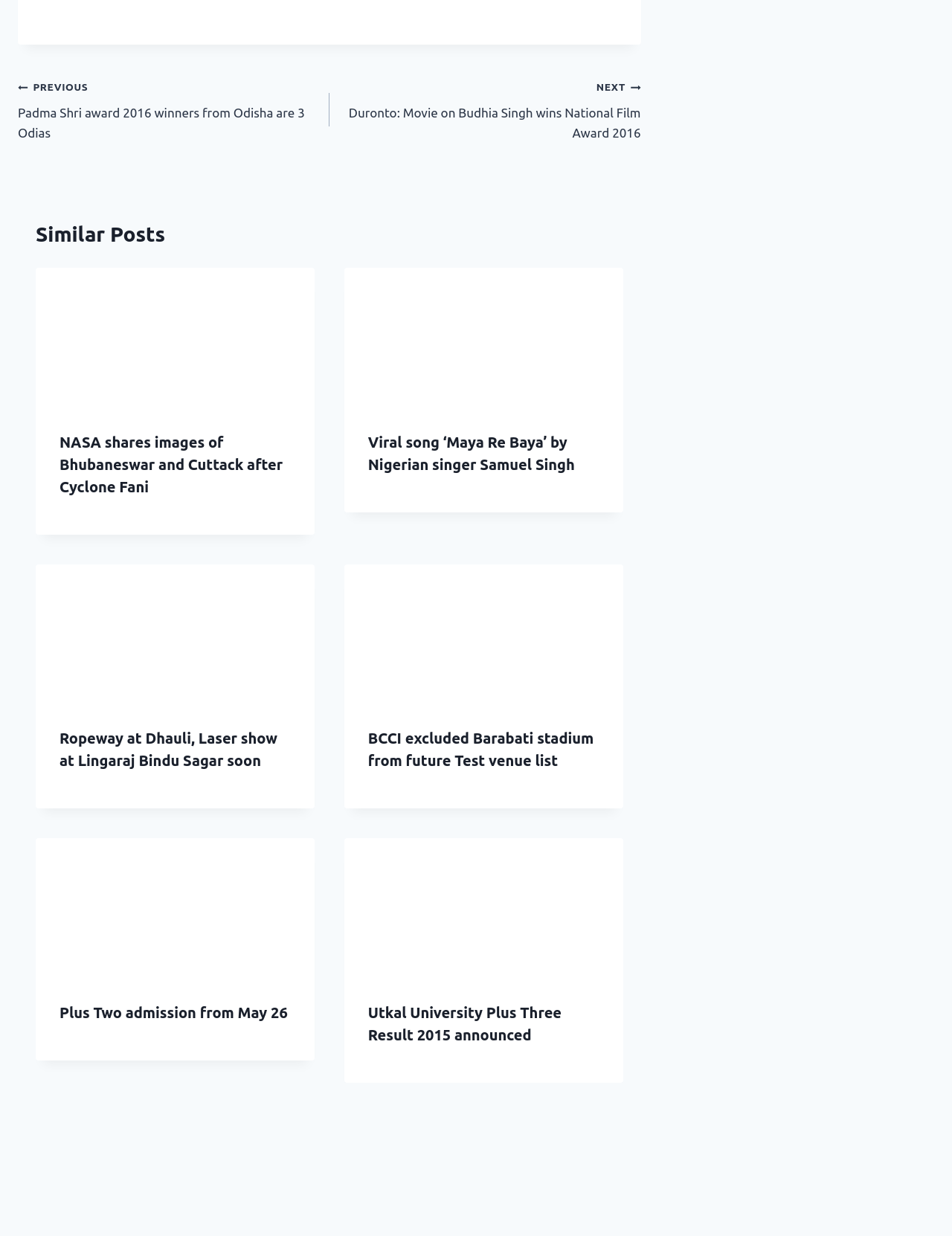Determine the bounding box coordinates for the area you should click to complete the following instruction: "Click on the 'PREVIOUS Padma Shri award 2016 winners from Odisha are 3 Odias' link".

[0.019, 0.062, 0.346, 0.116]